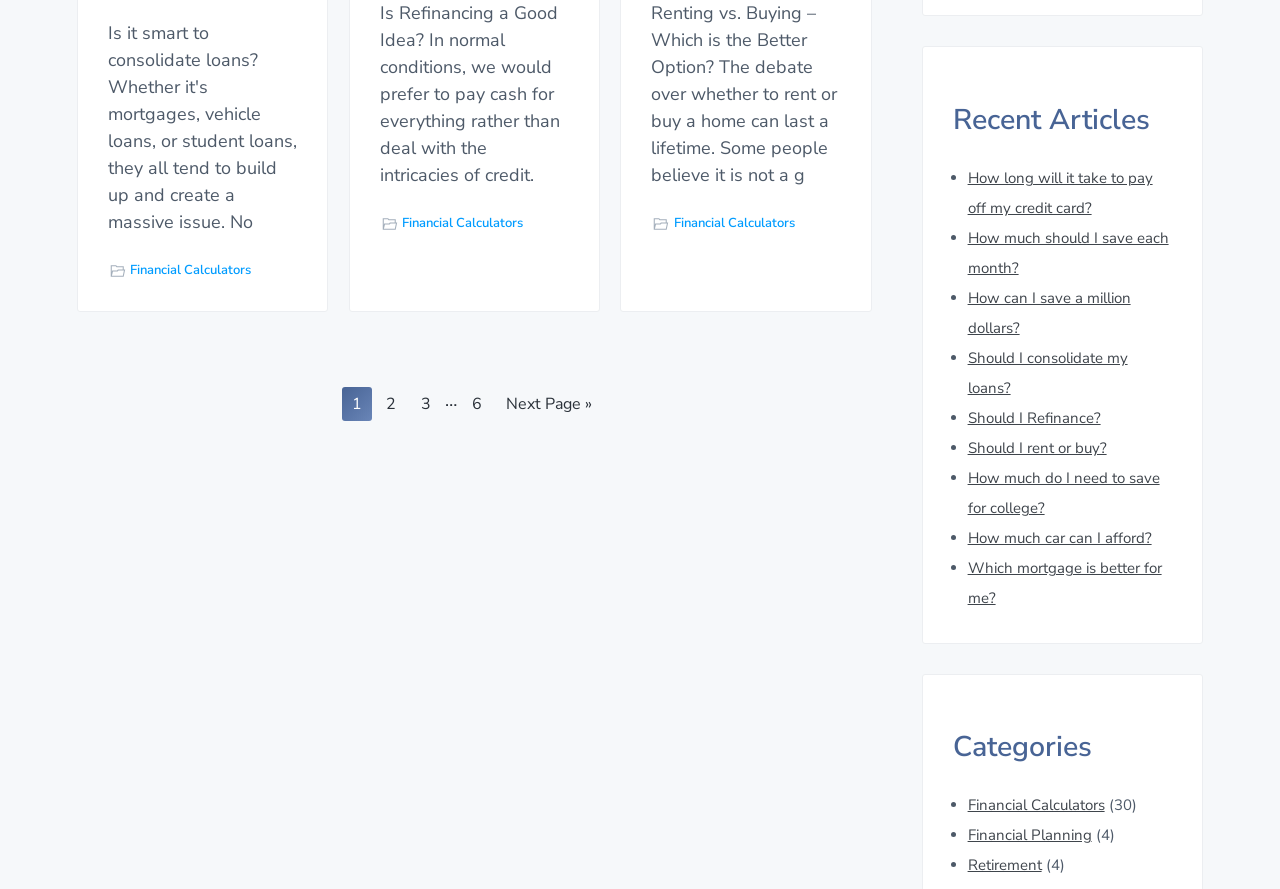Determine the bounding box for the HTML element described here: "Should I consolidate my loans?". The coordinates should be given as [left, top, right, bottom] with each number being a float between 0 and 1.

[0.756, 0.391, 0.881, 0.448]